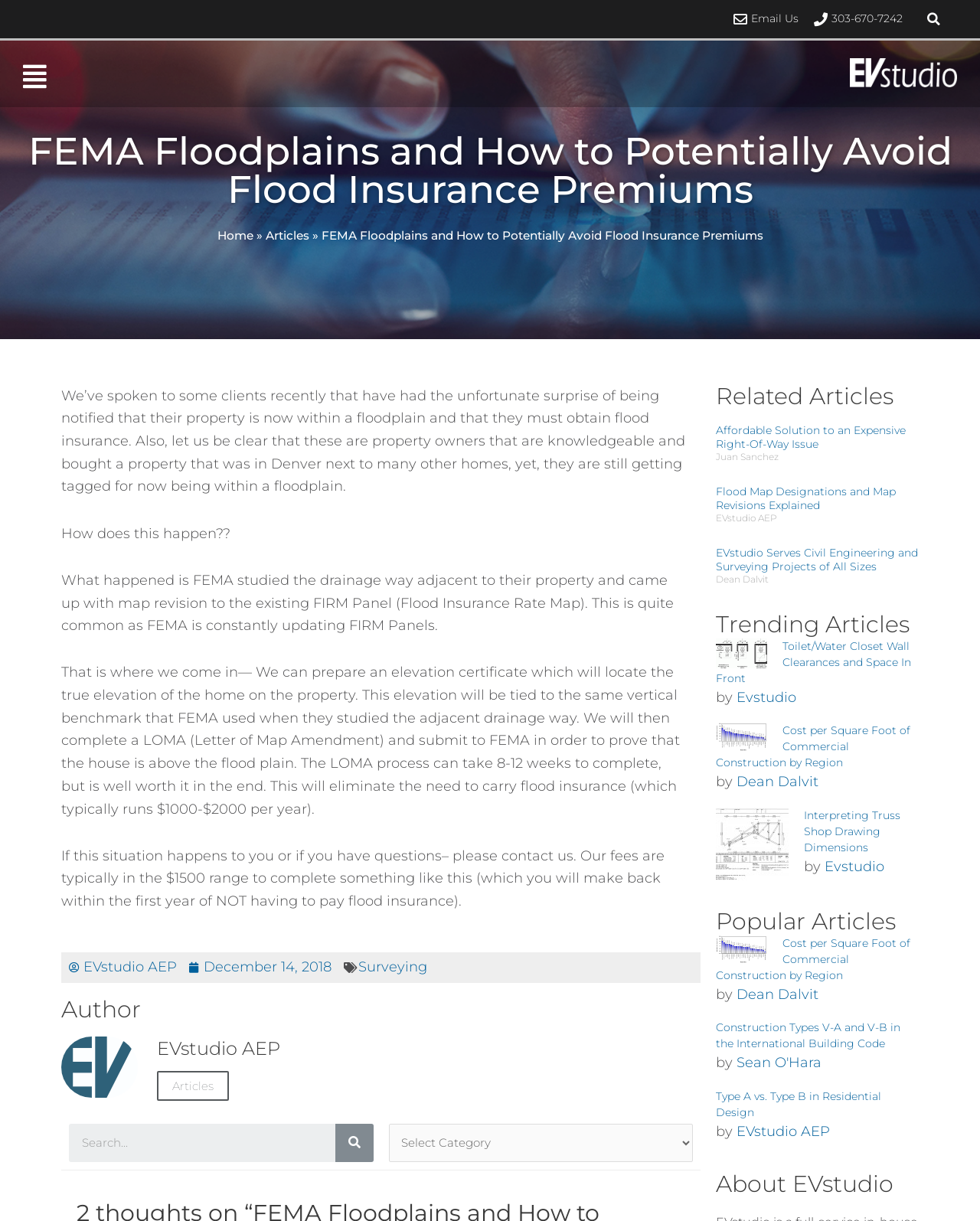Determine the bounding box coordinates for the area you should click to complete the following instruction: "Select an article category".

[0.396, 0.92, 0.707, 0.952]